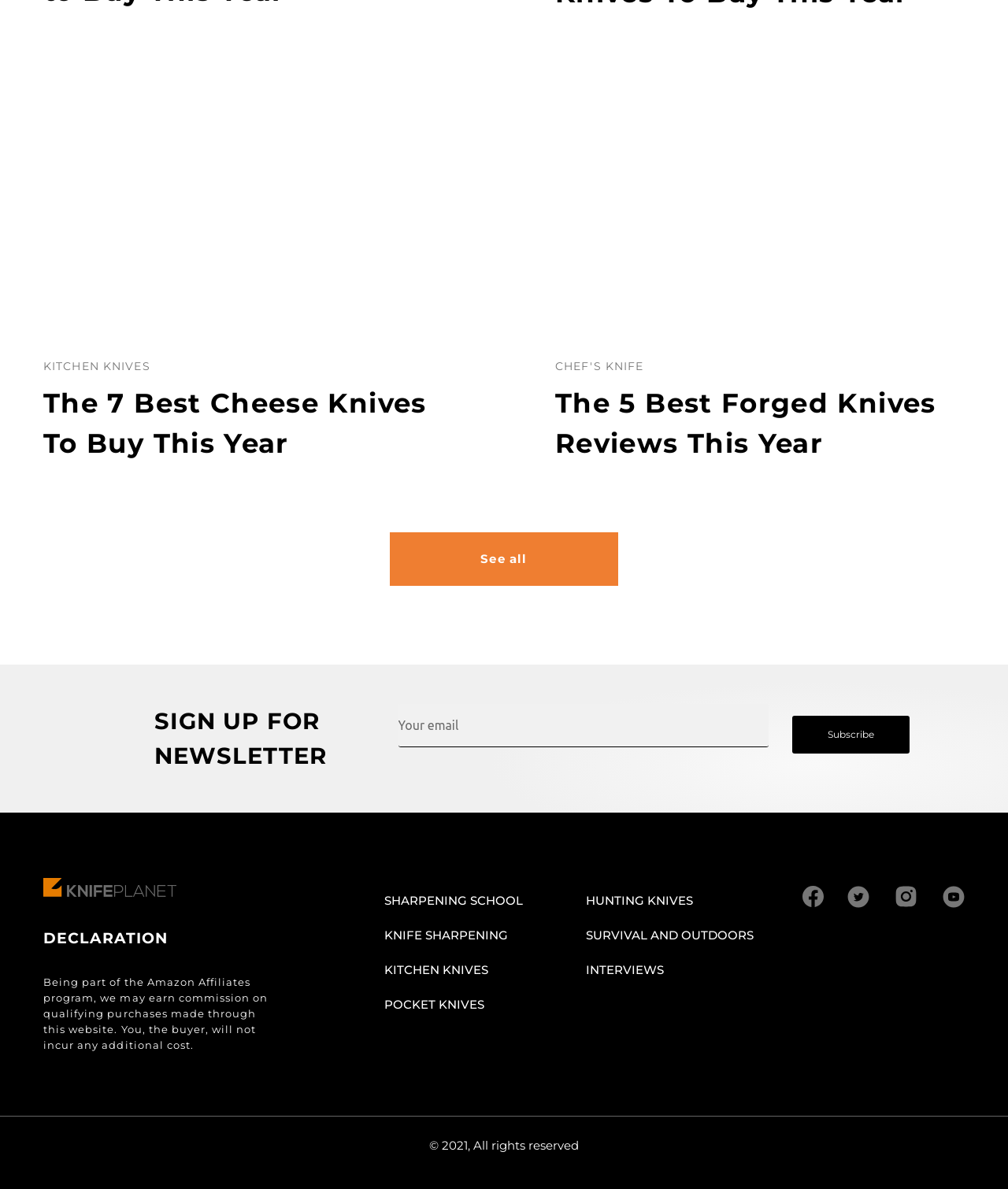What is the declaration at the bottom of the webpage about?
Using the image provided, answer with just one word or phrase.

Amazon Affiliates program